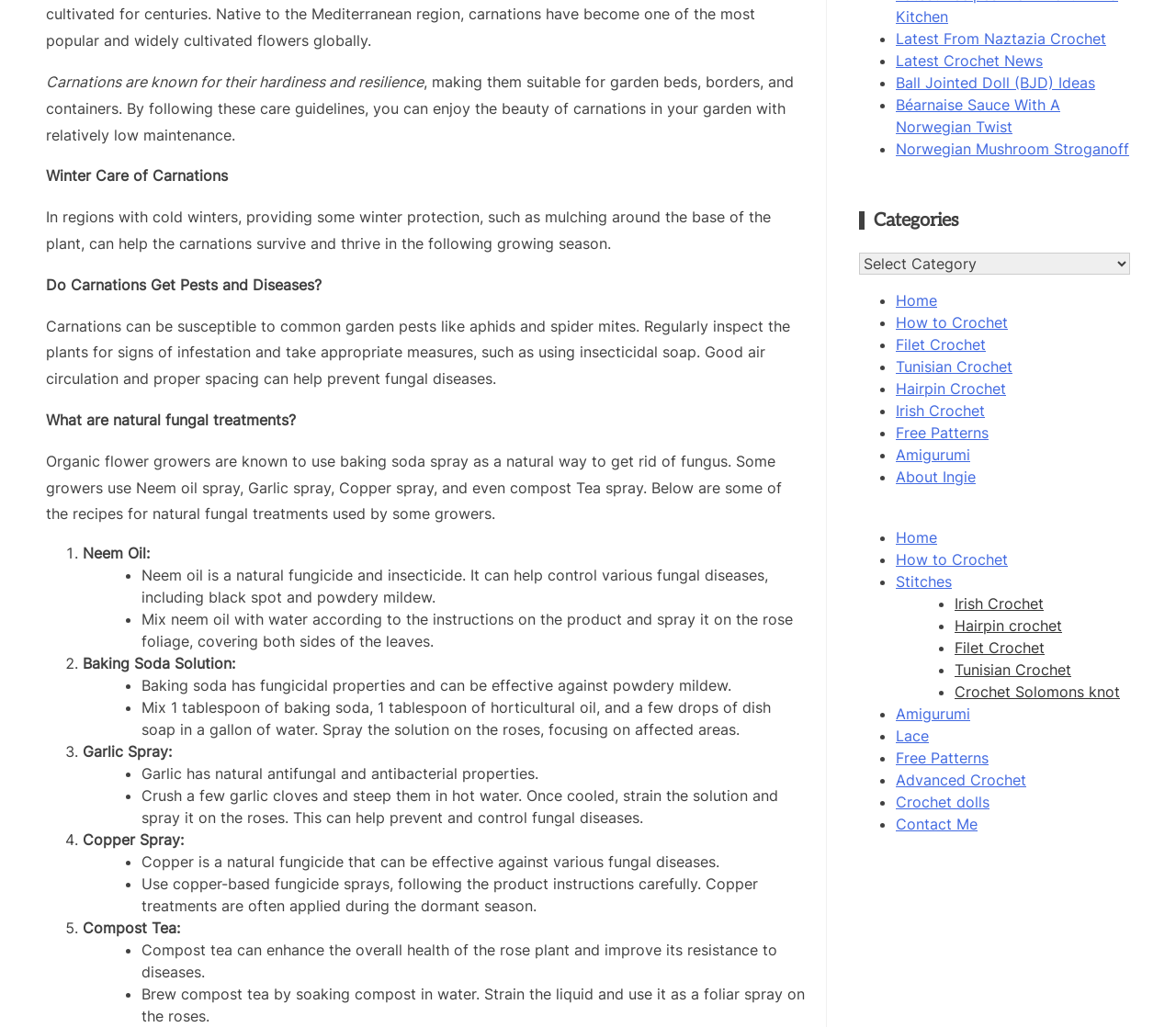Determine the bounding box coordinates of the clickable region to carry out the instruction: "Click on 'Latest From Naztazia Crochet'".

[0.762, 0.028, 0.941, 0.046]